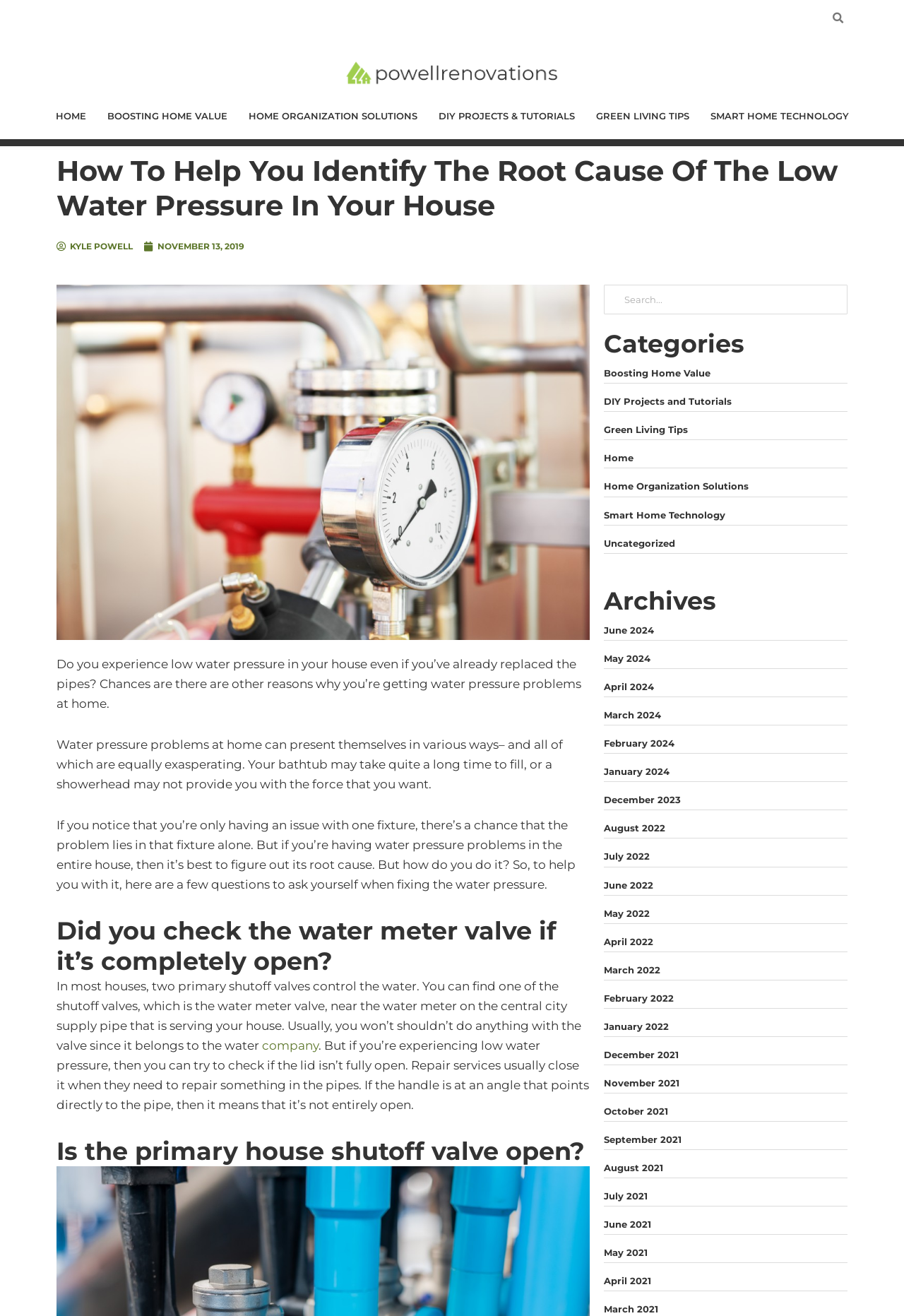Kindly provide the bounding box coordinates of the section you need to click on to fulfill the given instruction: "Click on the logo".

[0.383, 0.045, 0.617, 0.065]